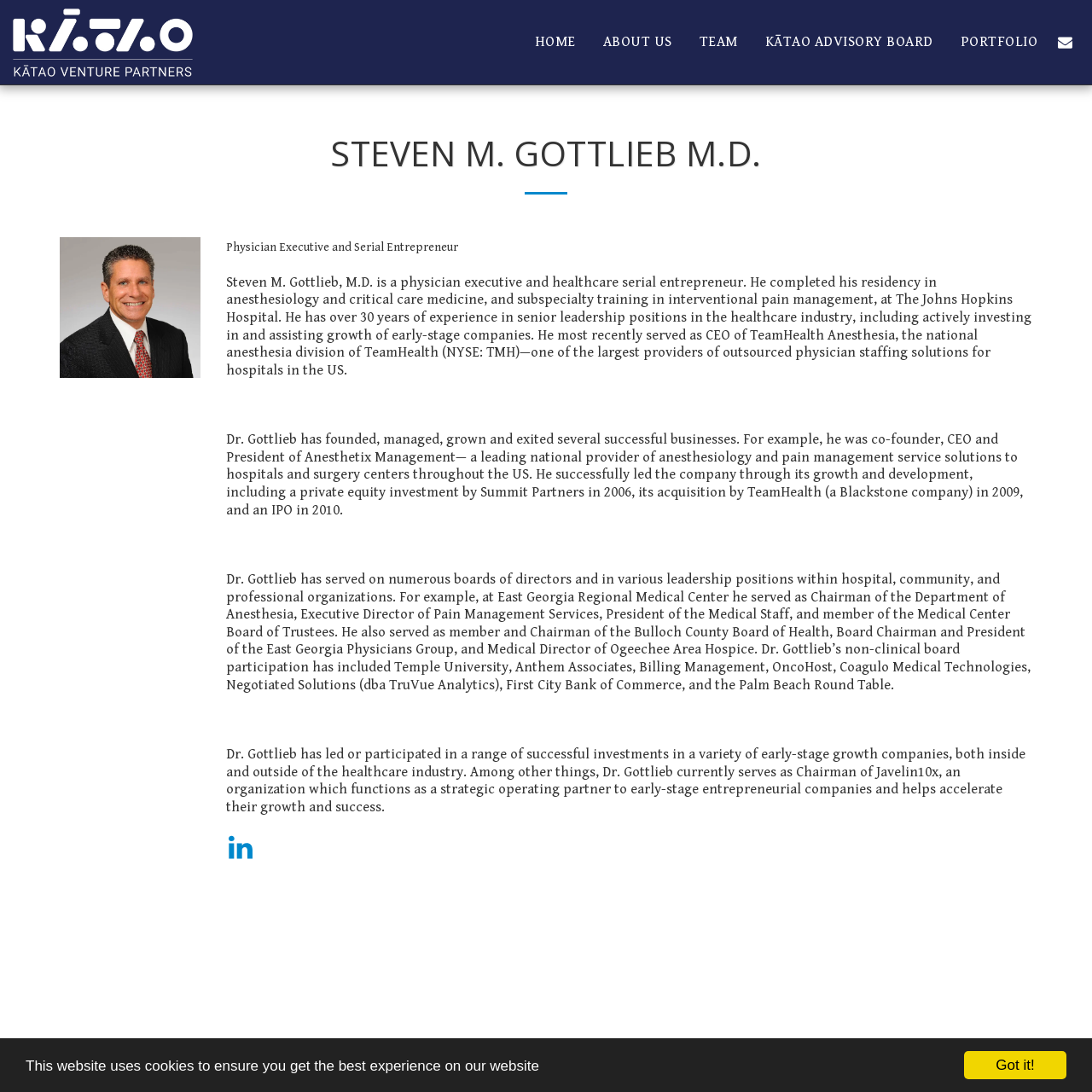Using the provided element description "Team", determine the bounding box coordinates of the UI element.

[0.629, 0.025, 0.687, 0.052]